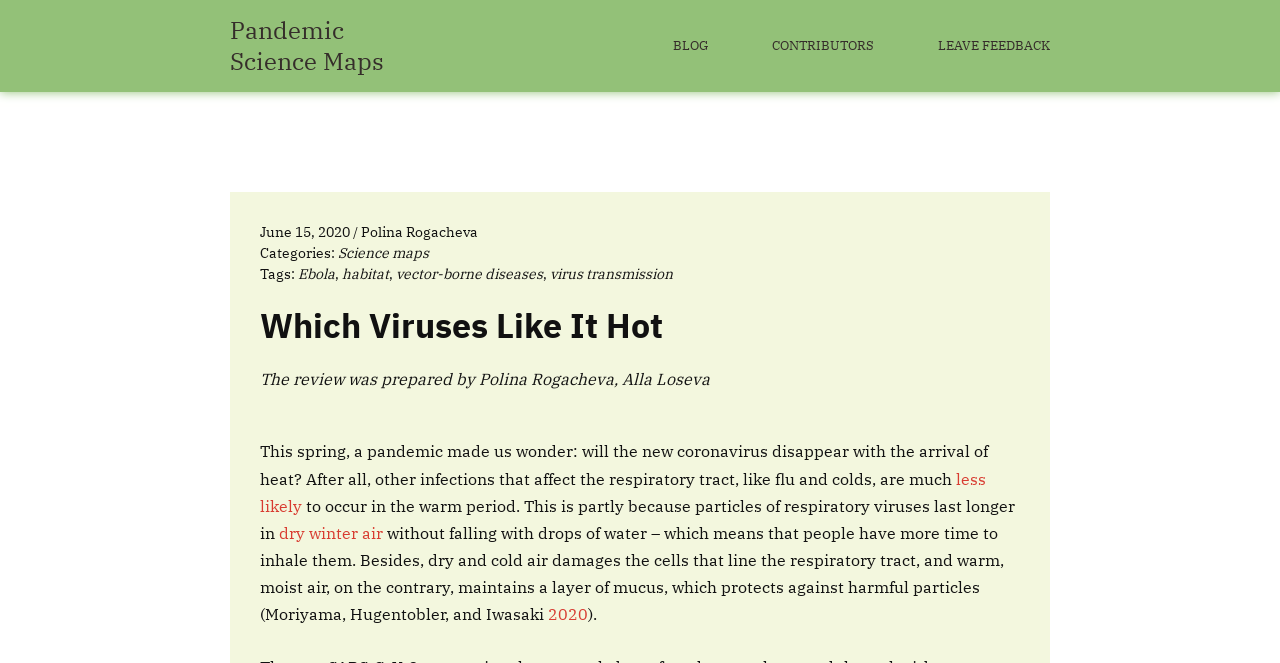Find and provide the bounding box coordinates for the UI element described with: "2020".

[0.428, 0.912, 0.459, 0.942]